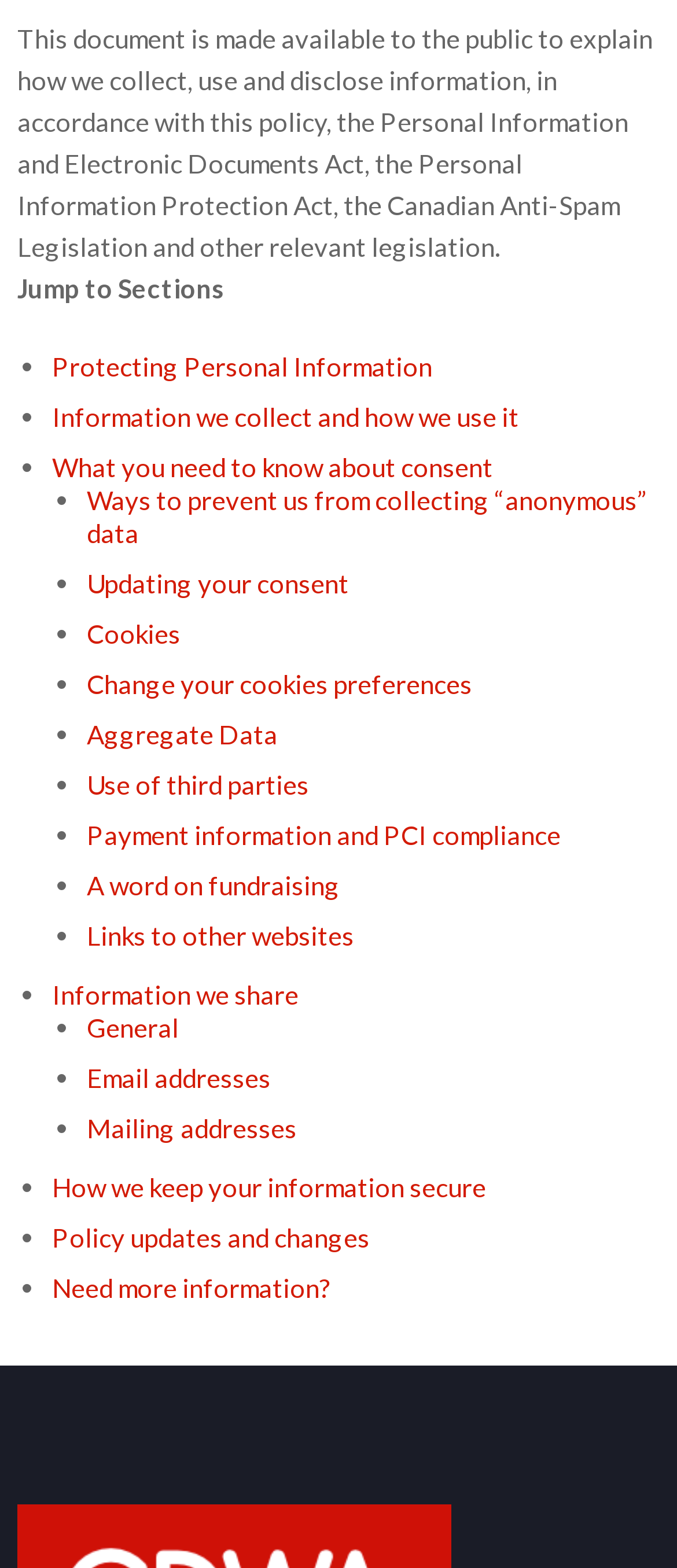Use one word or a short phrase to answer the question provided: 
What is the purpose of this document?

Explain information collection and use